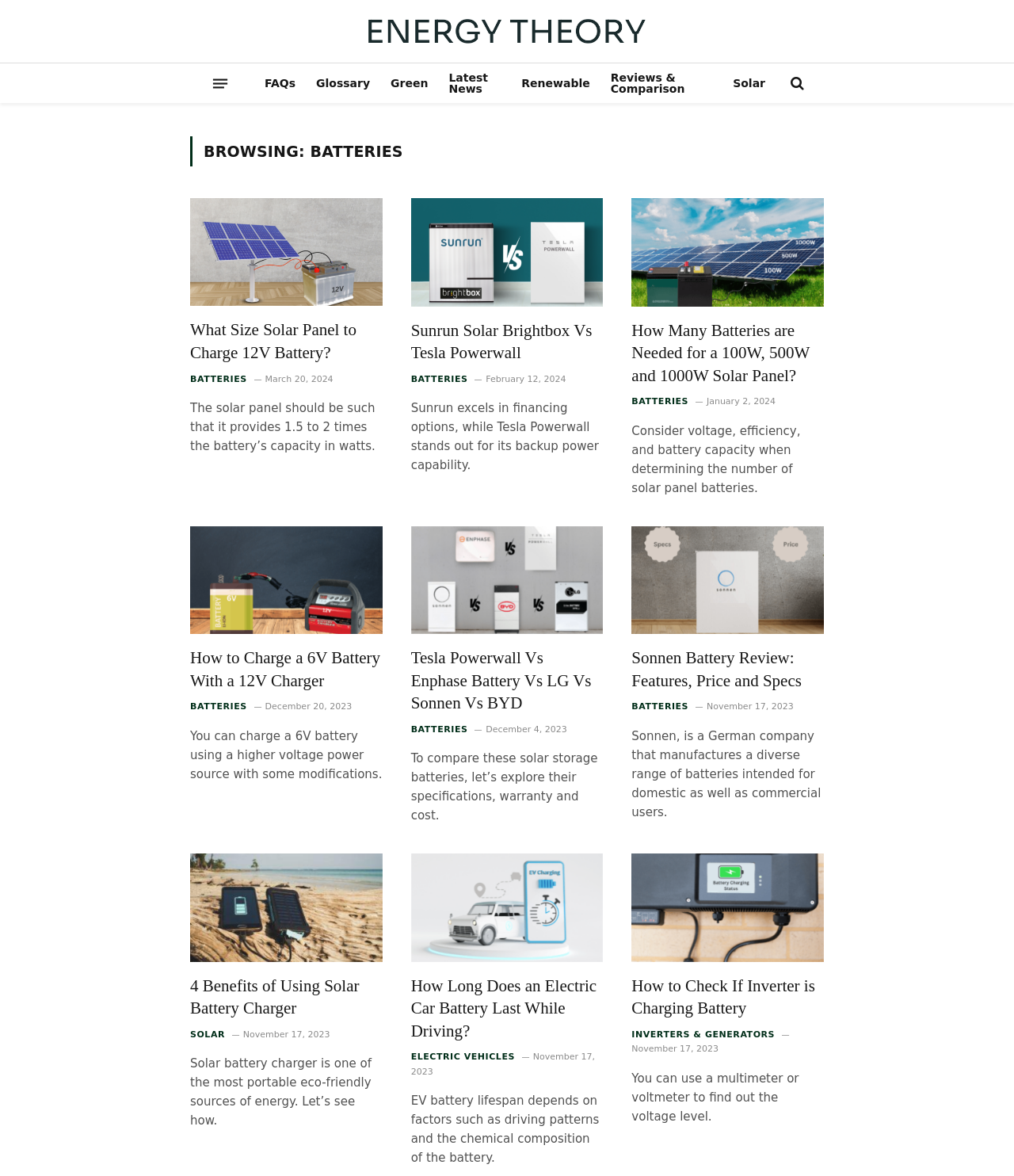Please provide a comprehensive response to the question based on the details in the image: What is the category of the articles on this webpage?

Based on the webpage structure and content, it appears that the articles are categorized under 'Batteries' as indicated by the heading 'BROWSING: BATTERIES' and the links 'BATTERIES' associated with each article.